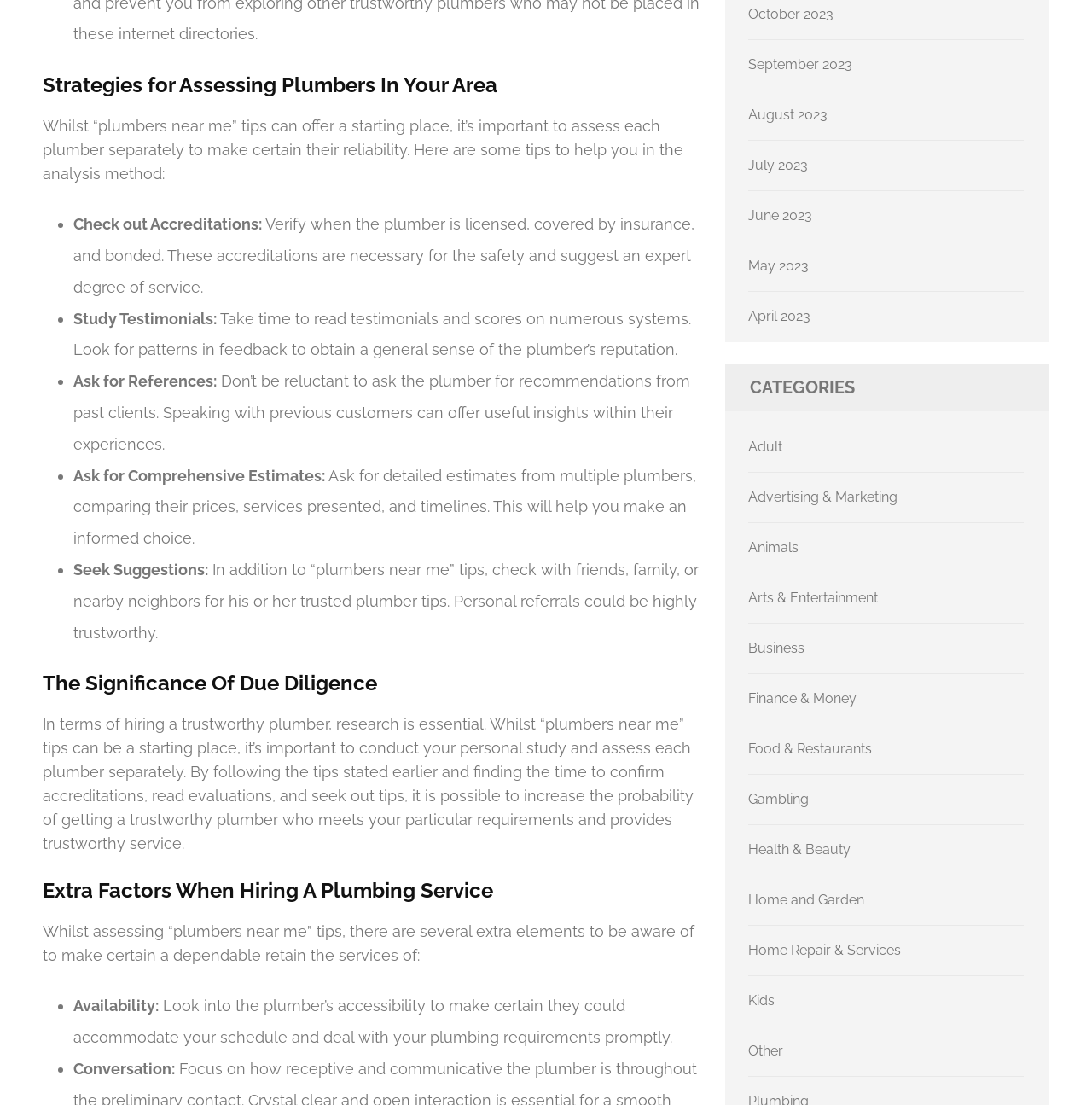Please find the bounding box coordinates in the format (top-left x, top-left y, bottom-right x, bottom-right y) for the given element description. Ensure the coordinates are floating point numbers between 0 and 1. Description: Business

[0.685, 0.579, 0.737, 0.594]